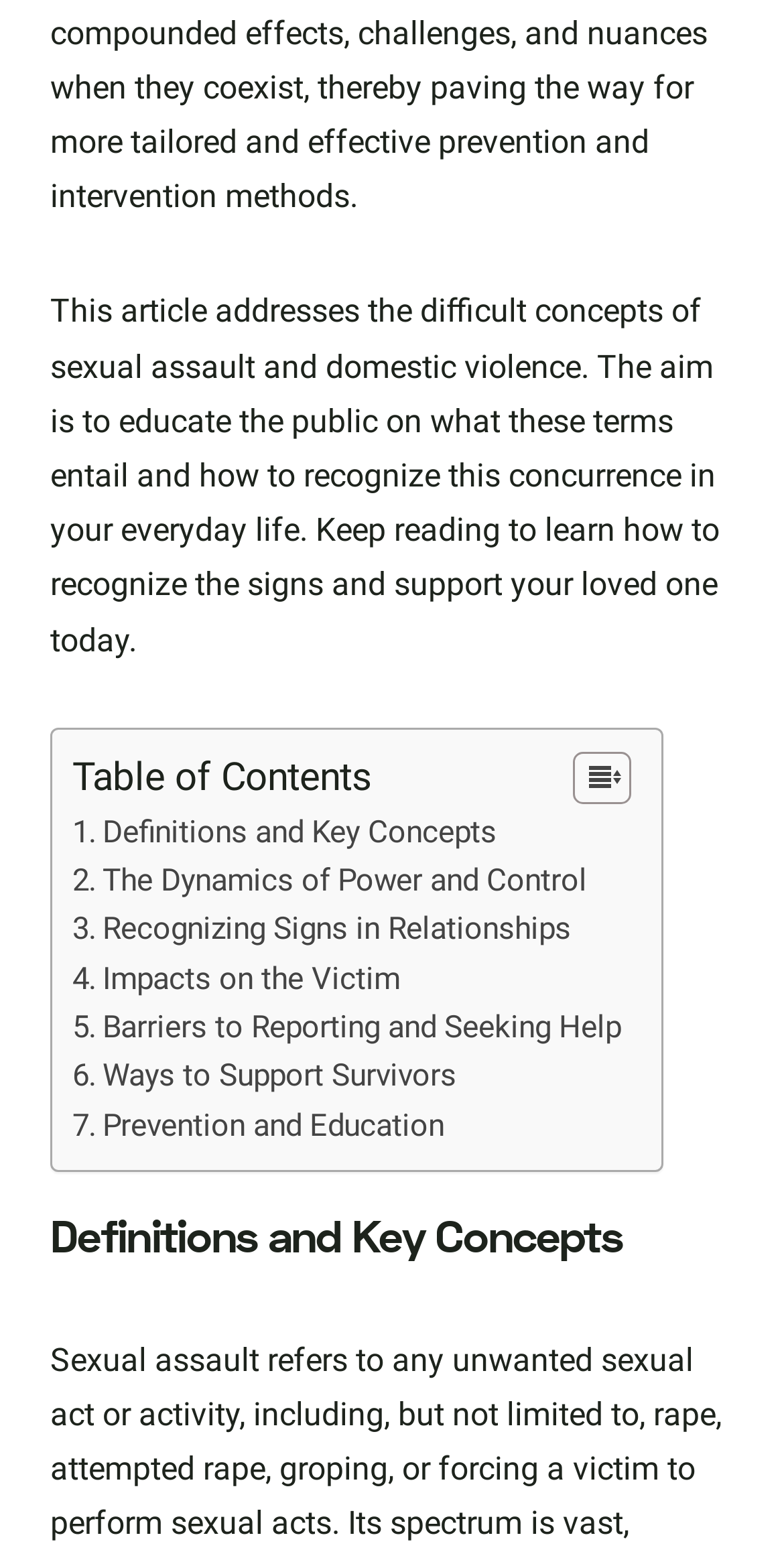Give a one-word or one-phrase response to the question:
How many paragraphs are in the introductory section?

1